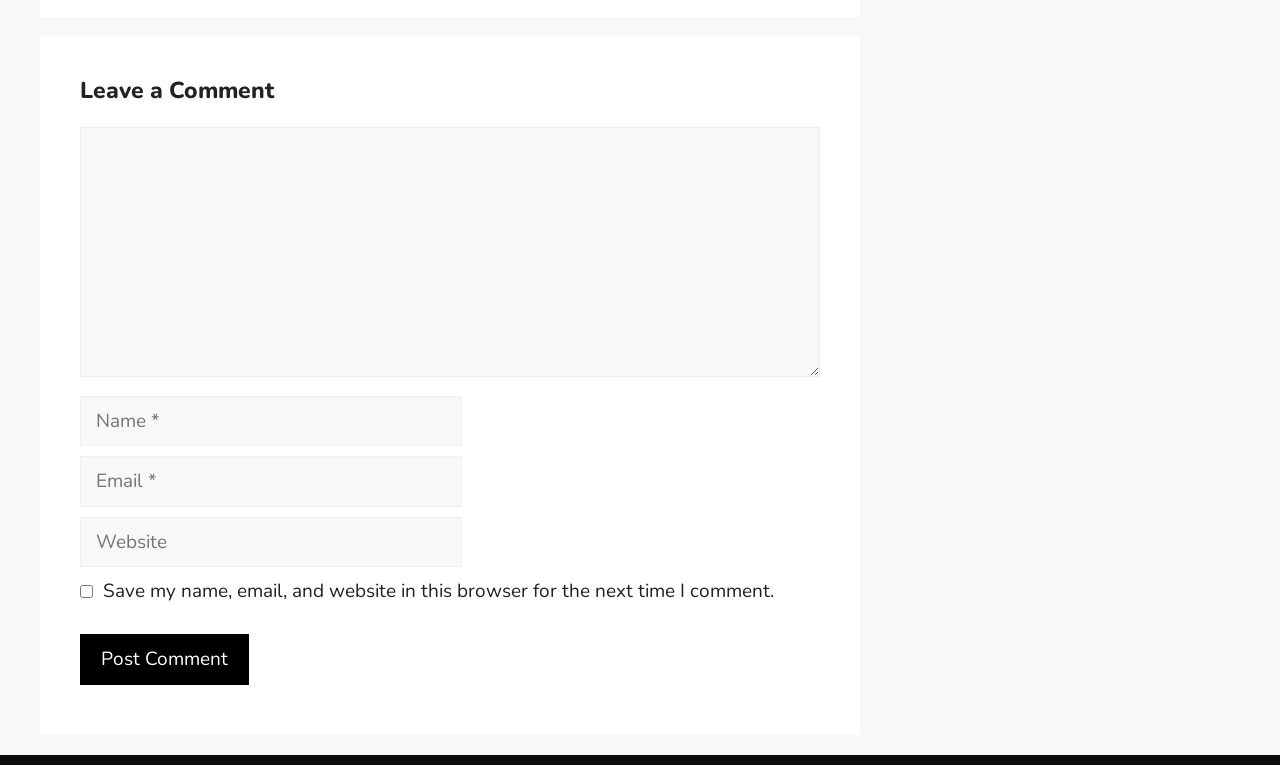Determine the bounding box coordinates in the format (top-left x, top-left y, bottom-right x, bottom-right y). Ensure all values are floating point numbers between 0 and 1. Identify the bounding box of the UI element described by: parent_node: Comment name="comment"

[0.062, 0.166, 0.641, 0.493]